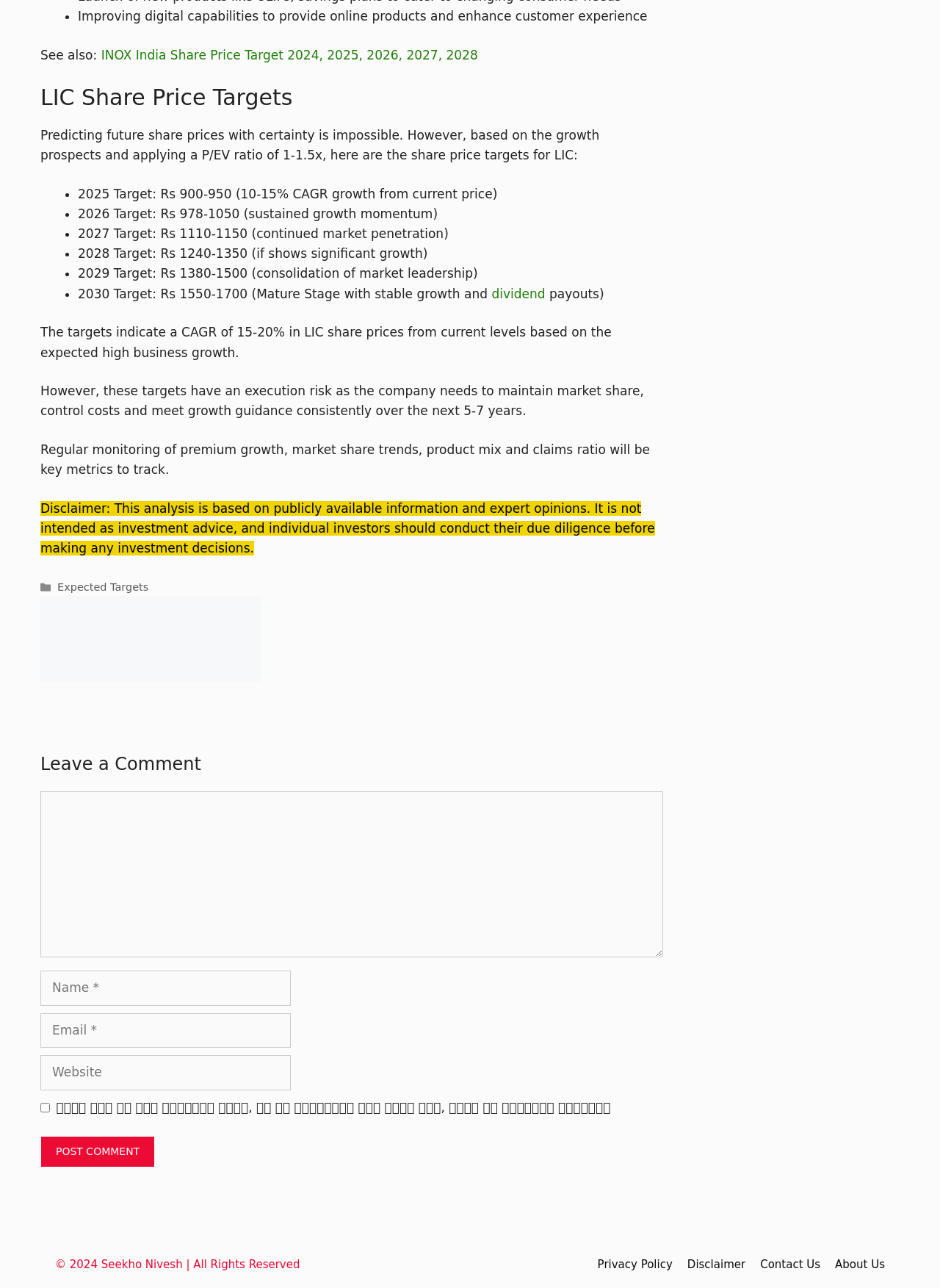Given the description "Disclaimer", provide the bounding box coordinates of the corresponding UI element.

[0.731, 0.977, 0.793, 0.987]